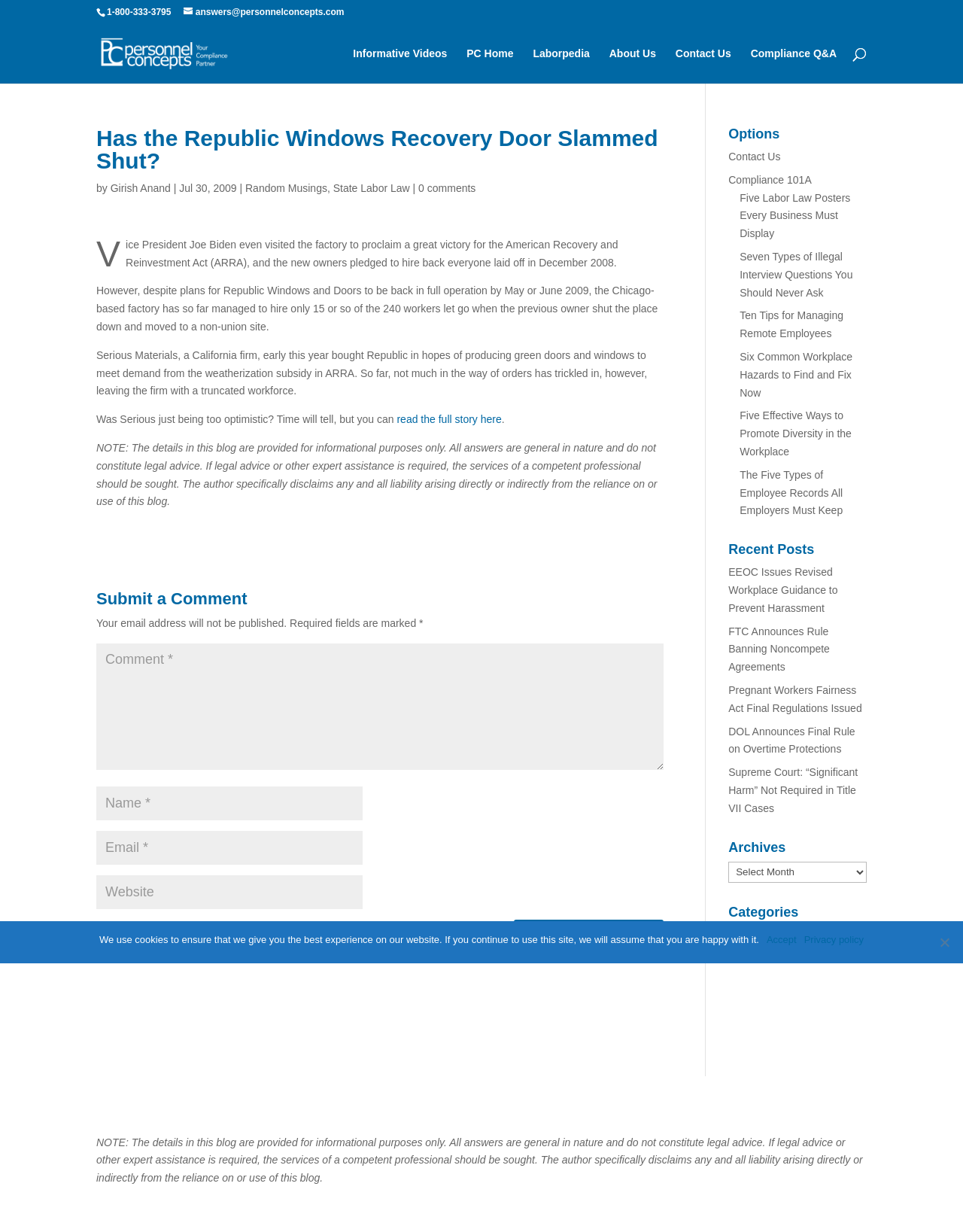Locate the bounding box coordinates of the region to be clicked to comply with the following instruction: "View recent posts". The coordinates must be four float numbers between 0 and 1, in the form [left, top, right, bottom].

[0.756, 0.441, 0.9, 0.458]